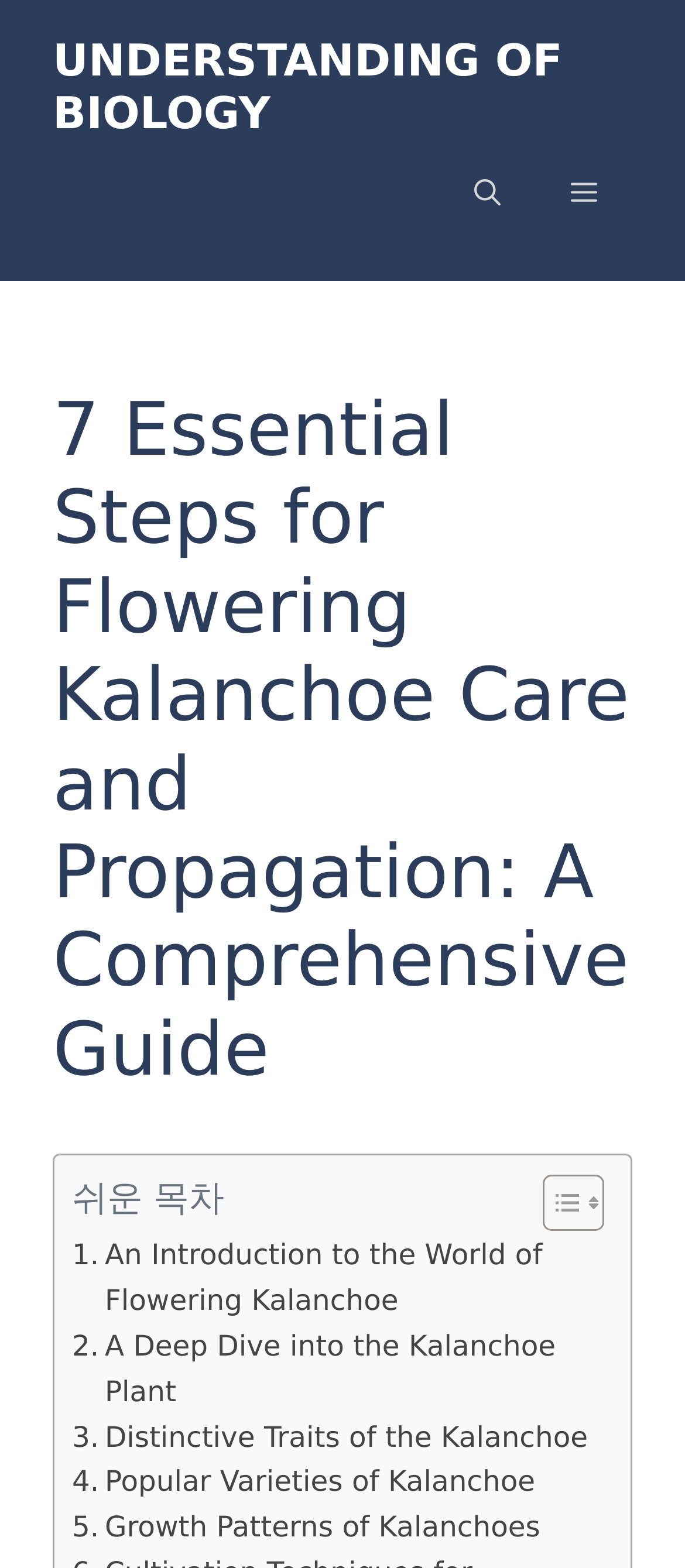Deliver a detailed narrative of the webpage's visual and textual elements.

The webpage is a comprehensive guide to Flowering Kalanchoe care and propagation. At the top, there is a banner with the site's name, followed by a link to "UNDERSTANDING OF BIOLOGY" and a navigation menu with buttons for search and menu options. 

Below the navigation menu, there is a header section with the title "7 Essential Steps for Flowering Kalanchoe Care and Propagation: A Comprehensive Guide". 

Under the header, there is a table of contents section with a heading "쉬운 목차" (which means "Easy Table of Contents" in Korean) and a link to toggle the table of contents. The toggle link is accompanied by two small images. 

The main content of the webpage is divided into sections, each with a link to a specific topic related to Flowering Kalanchoe care and propagation. These topics include an introduction to the world of Flowering Kalanchoe, a deep dive into the Kalanchoe plant, distinctive traits of the Kalanchoe, popular varieties, and growth patterns of Kalanchoes.